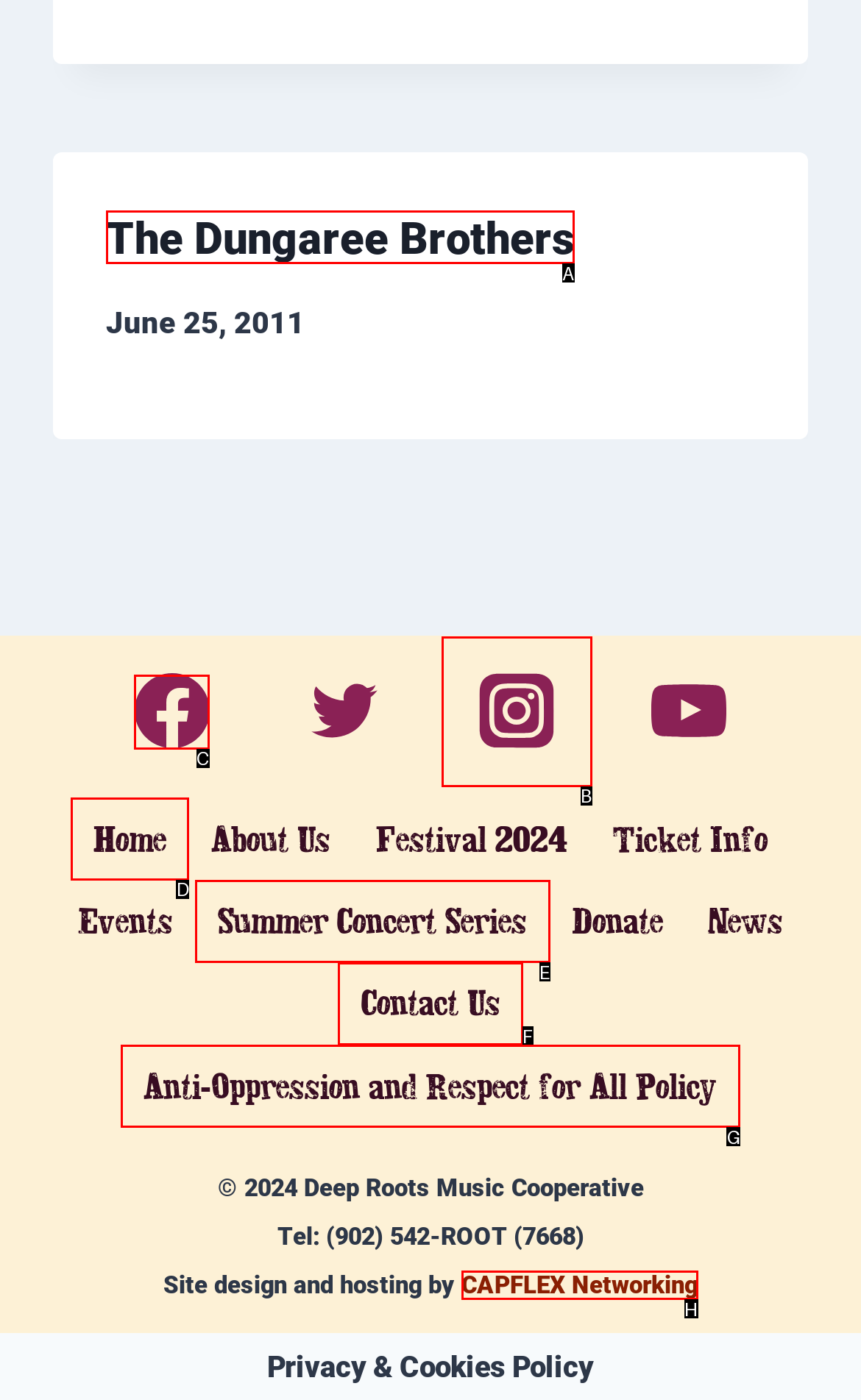Which HTML element should be clicked to fulfill the following task: Visit Facebook?
Reply with the letter of the appropriate option from the choices given.

C